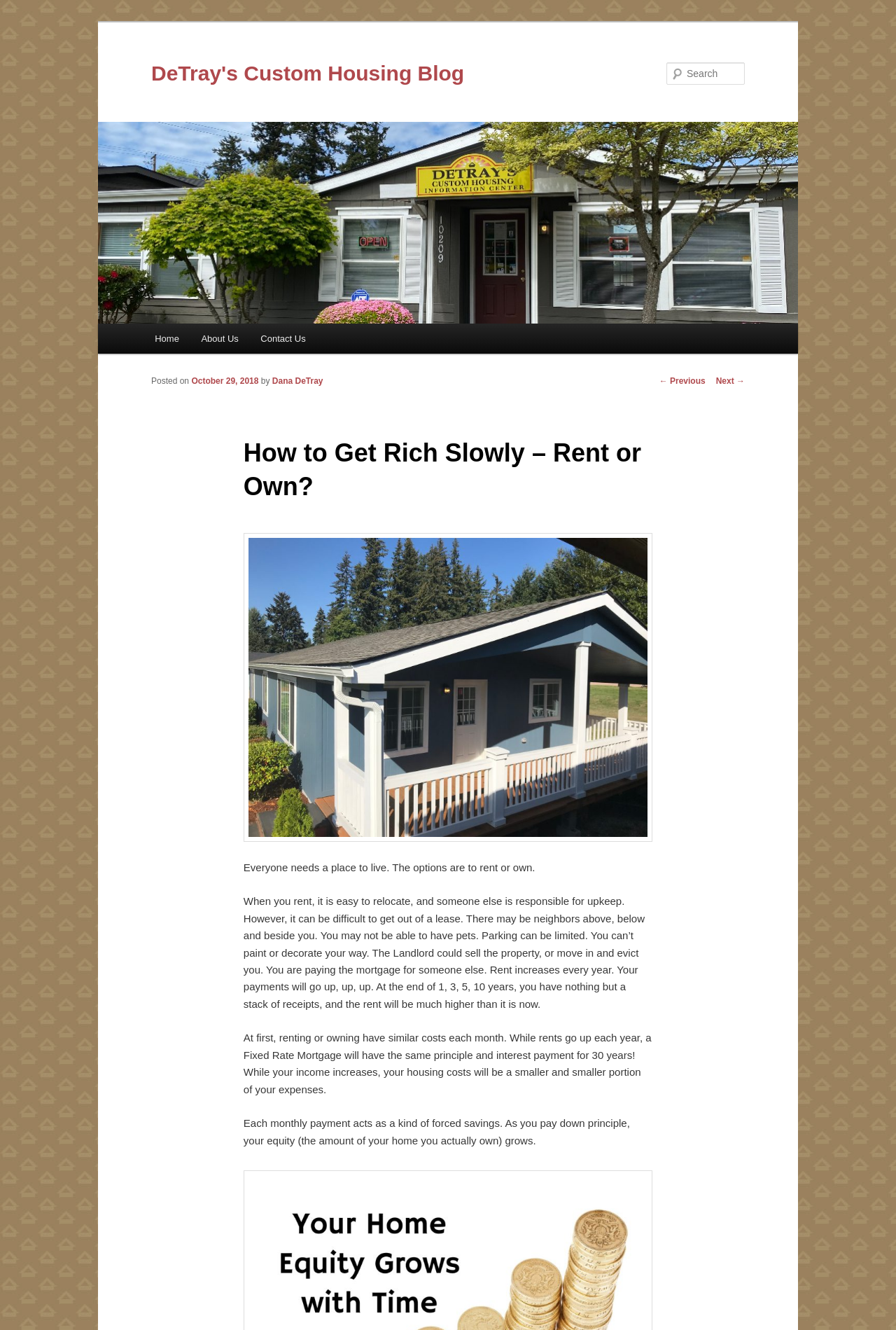What is the benefit of a fixed rate mortgage?
Provide an in-depth and detailed answer to the question.

The benefit of a fixed rate mortgage can be found in the paragraph of text that compares renting to owning. It states that while rents go up each year, a fixed rate mortgage will have the same principle and interest payment for 30 years.